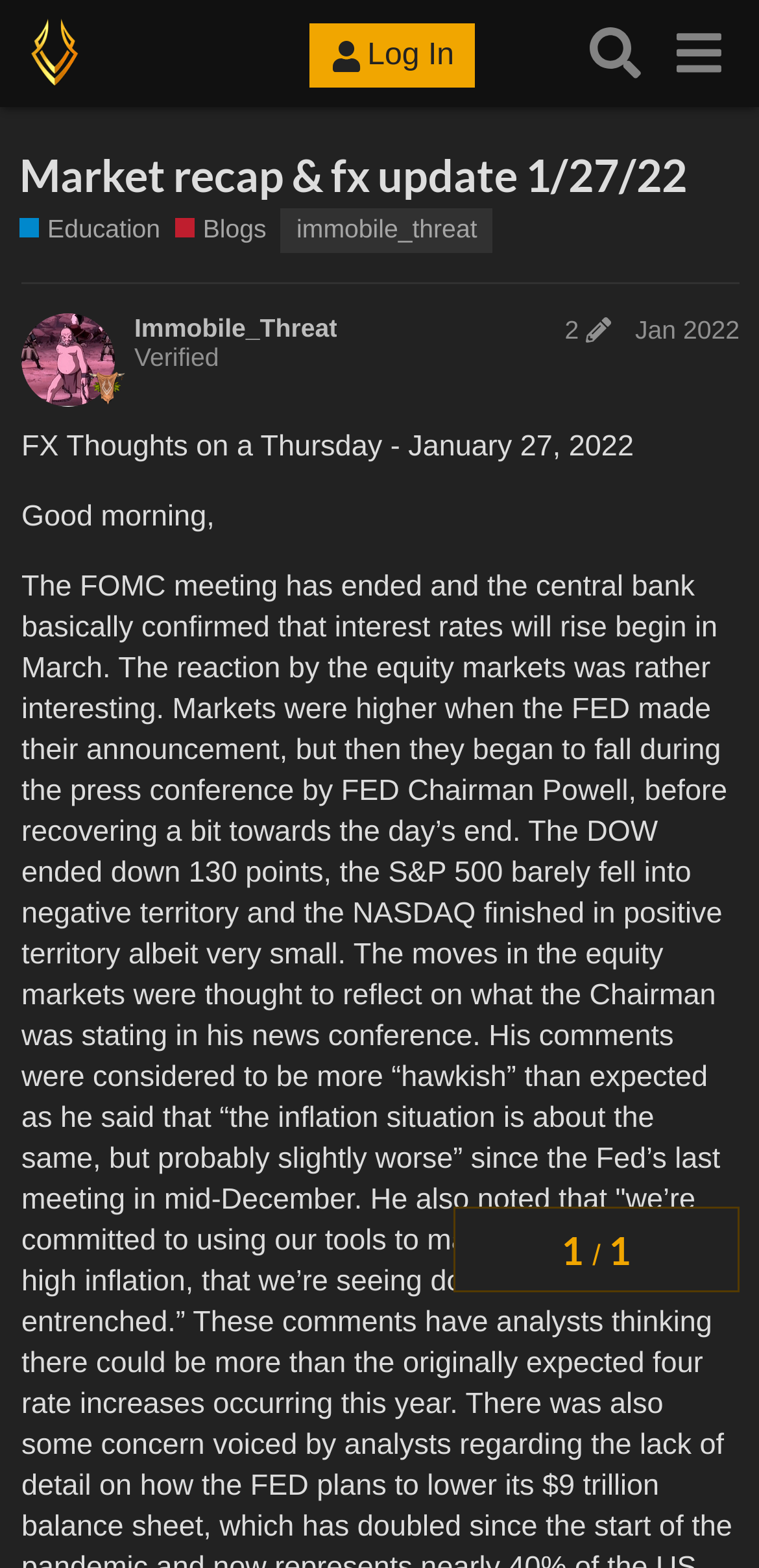Determine the webpage's heading and output its text content.

Market recap & fx update 1/27/22